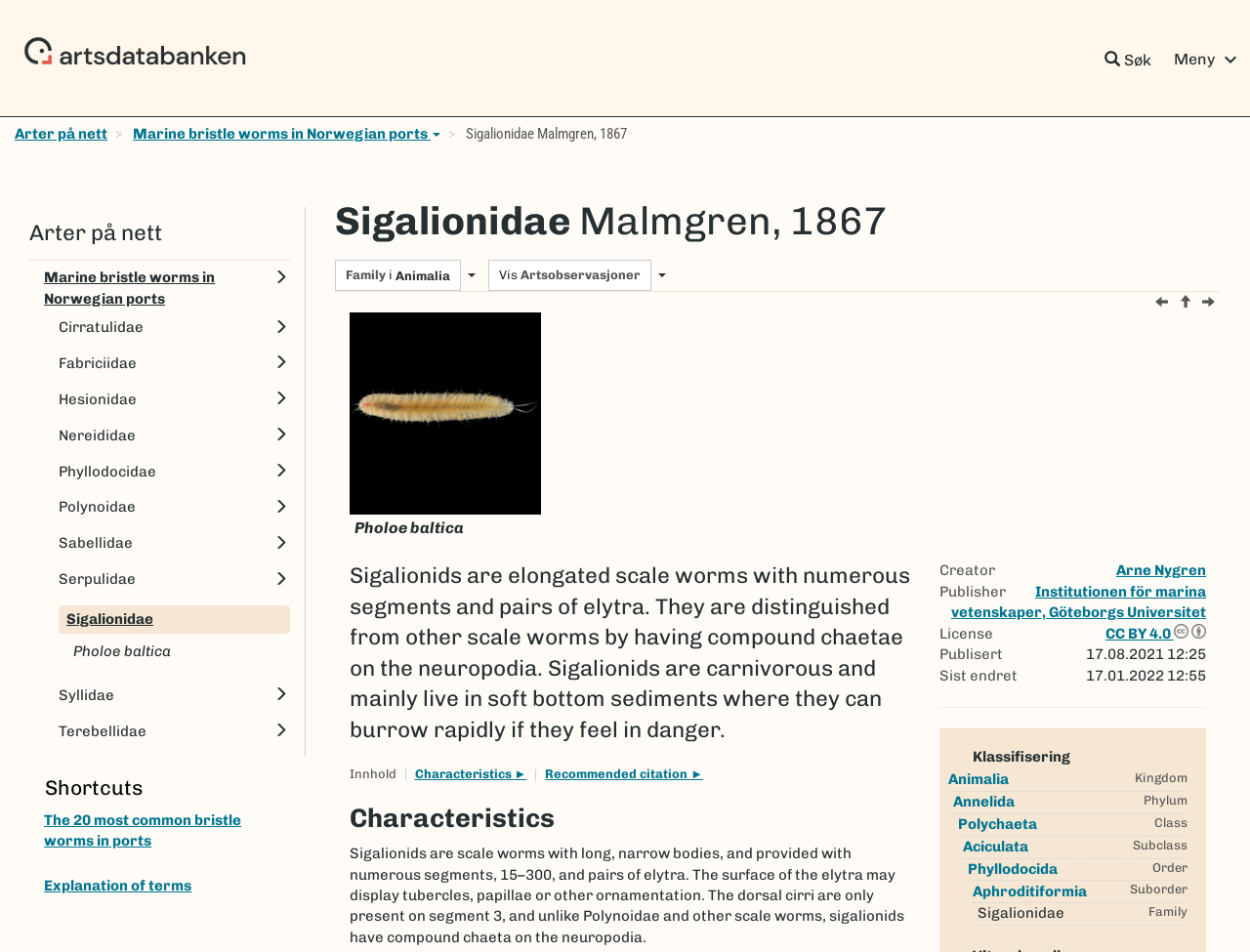Please reply to the following question with a single word or a short phrase:
What is the license of the webpage content?

CC BY 4.0